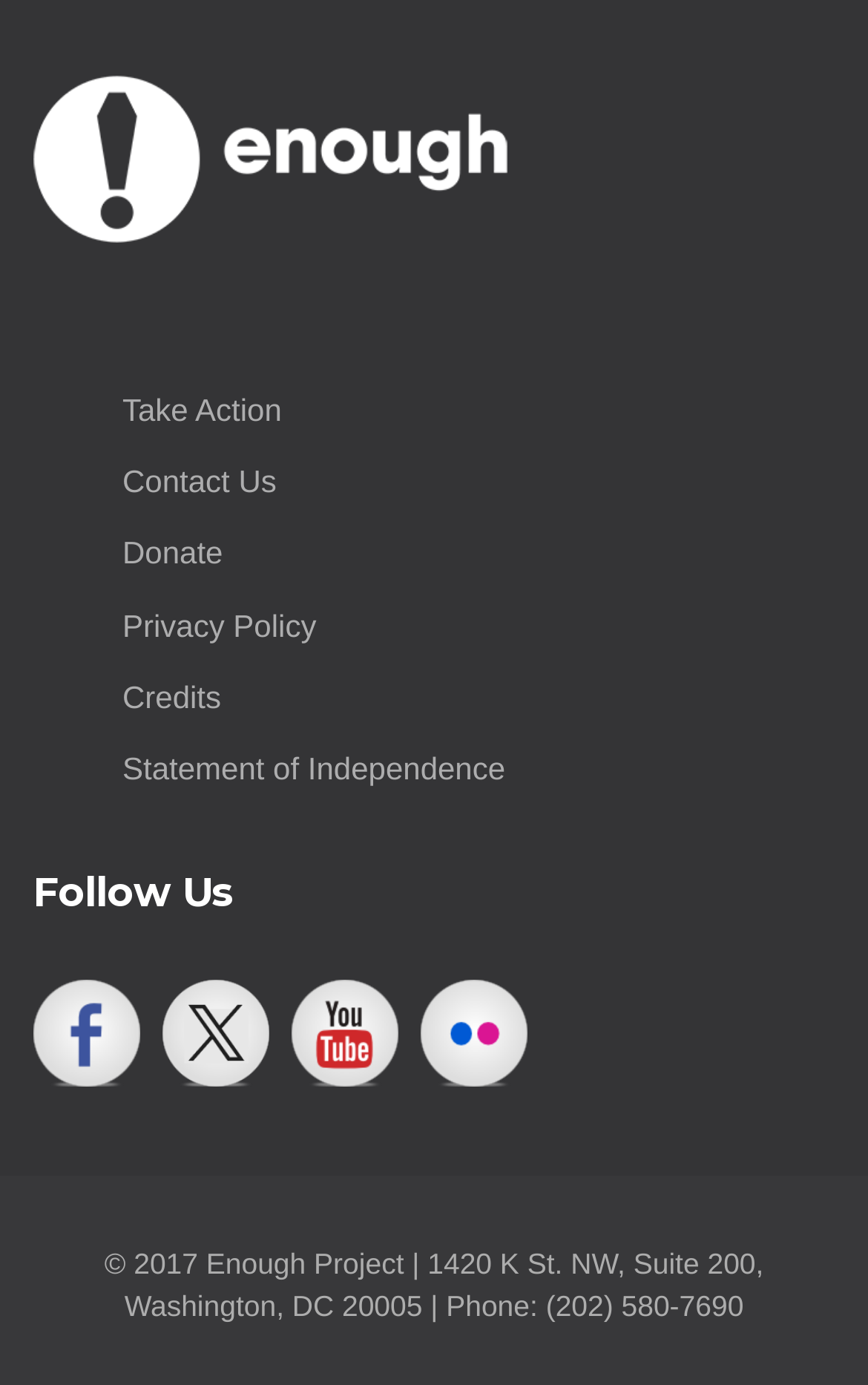Determine the bounding box coordinates of the clickable element to complete this instruction: "Click on Take Action". Provide the coordinates in the format of four float numbers between 0 and 1, [left, top, right, bottom].

[0.141, 0.282, 0.325, 0.308]